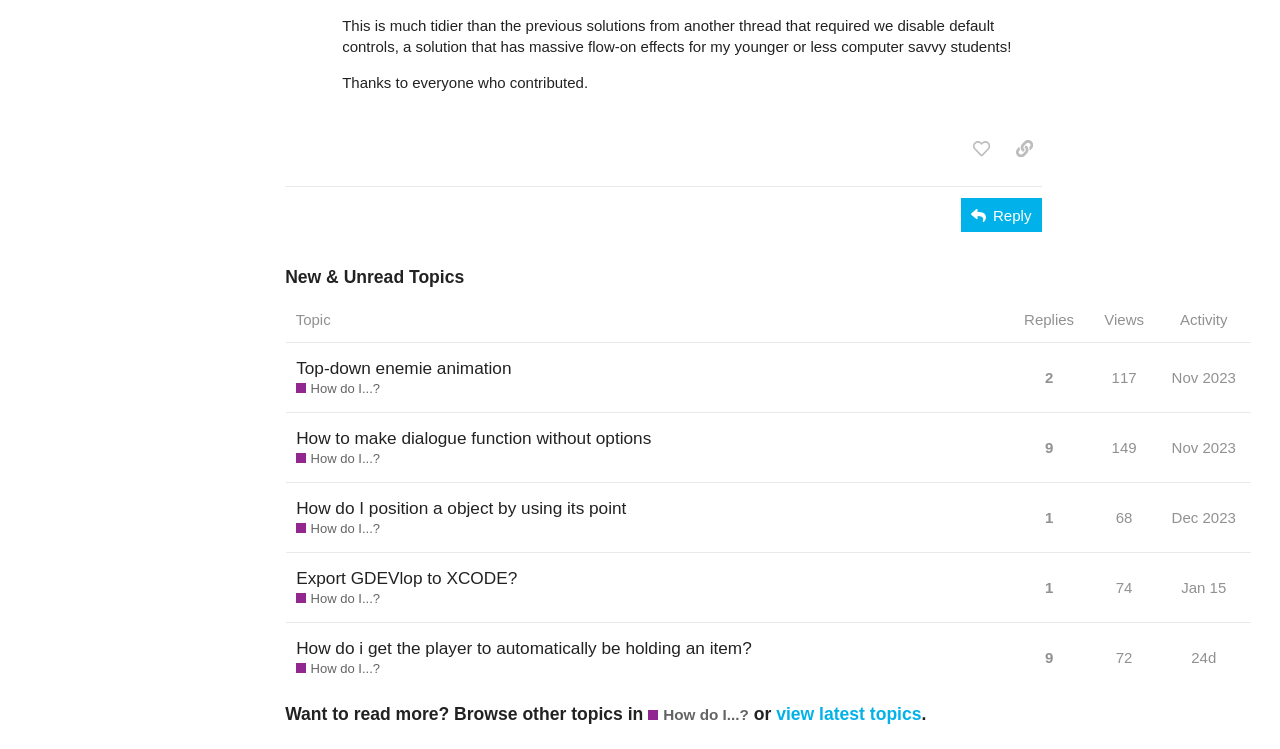Locate the bounding box coordinates of the clickable region to complete the following instruction: "Like this post."

[0.752, 0.176, 0.781, 0.222]